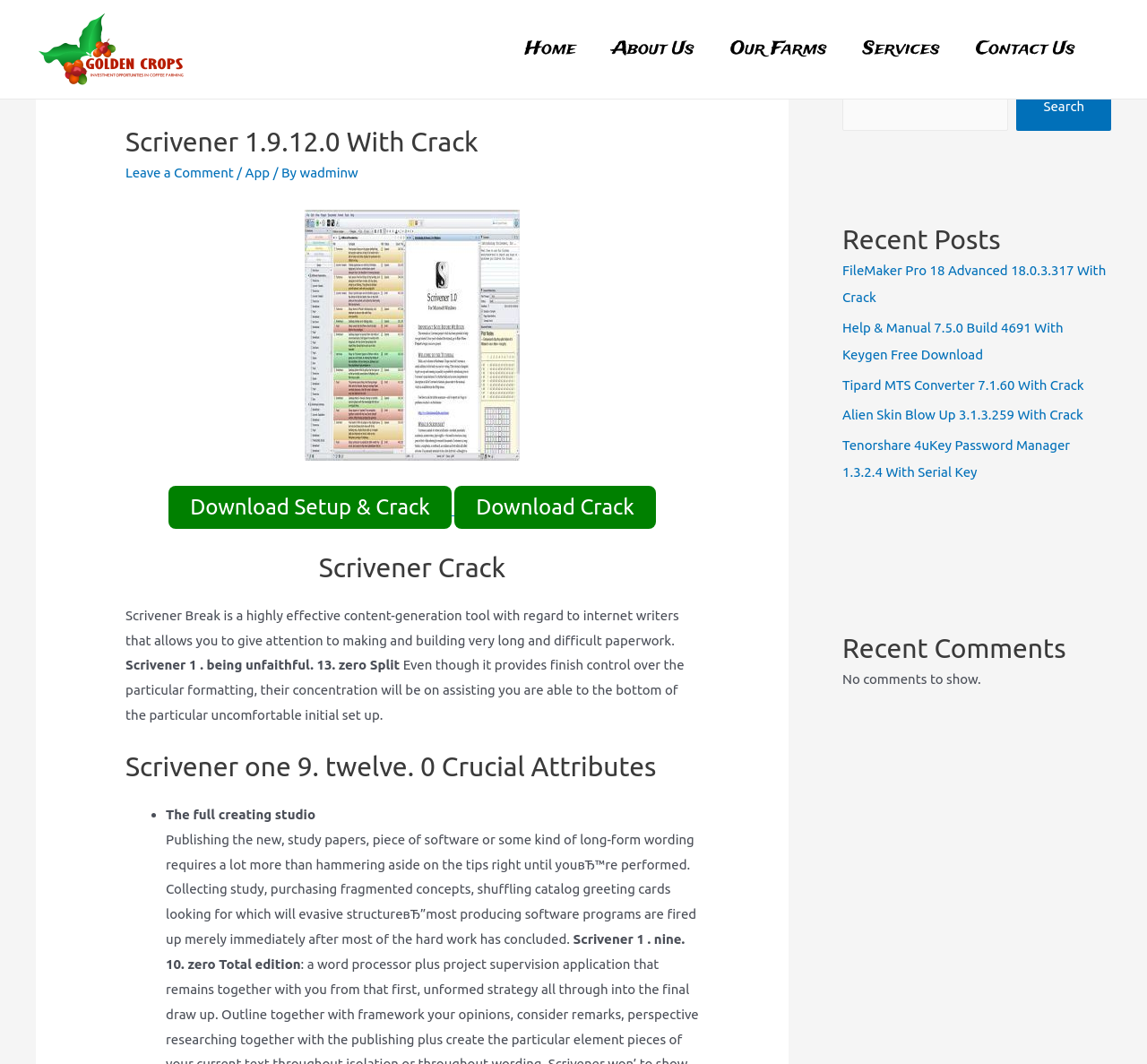Generate the title text from the webpage.

Scrivener 1.9.12.0 With Crack